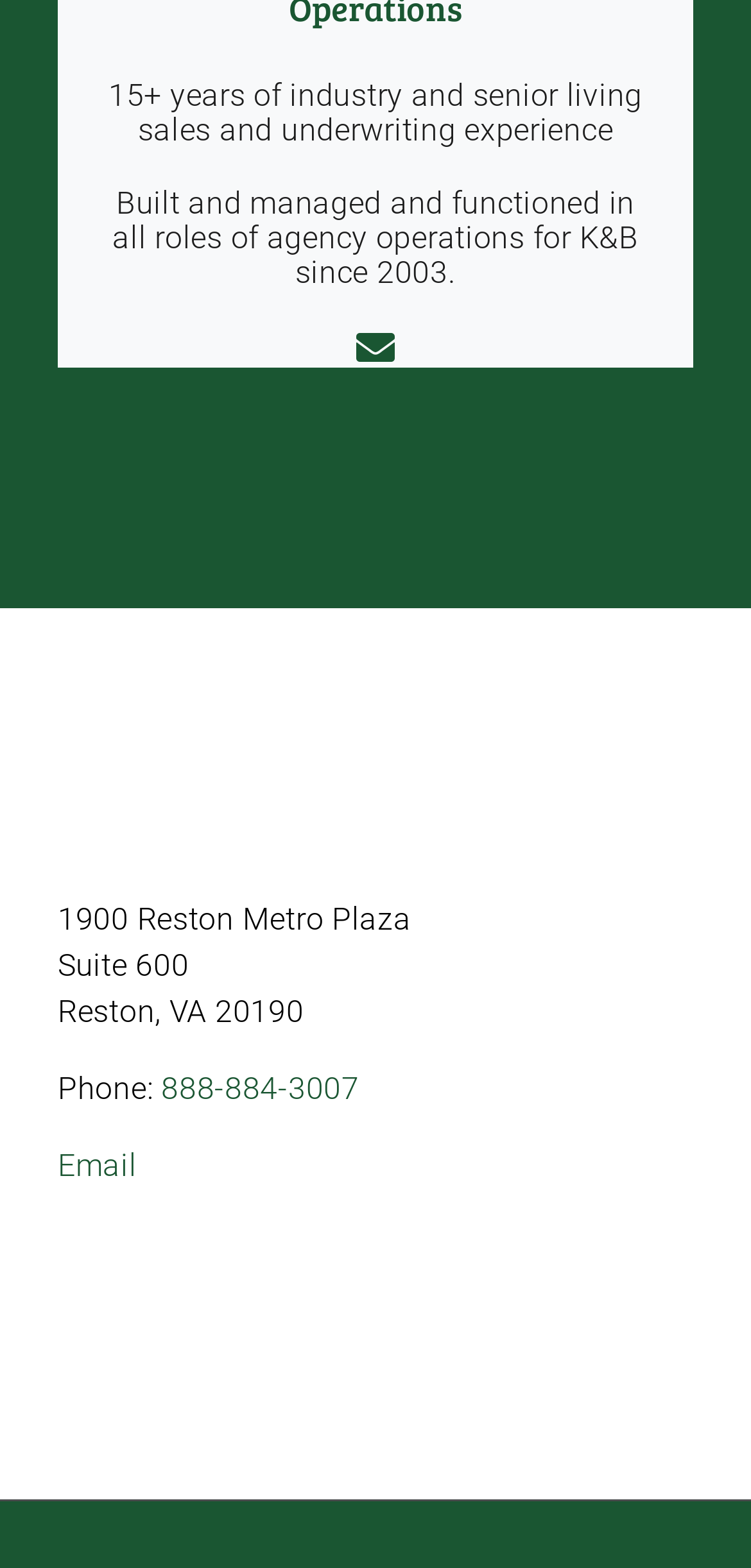Refer to the image and answer the question with as much detail as possible: What is the address of the office?

The address can be found in the StaticText elements under the contentinfo element. The address is composed of three parts: '1900 Reston Metro Plaza', 'Suite 600', and 'Reston, VA 20190'. The first part is '1900 Reston Metro Plaza'.